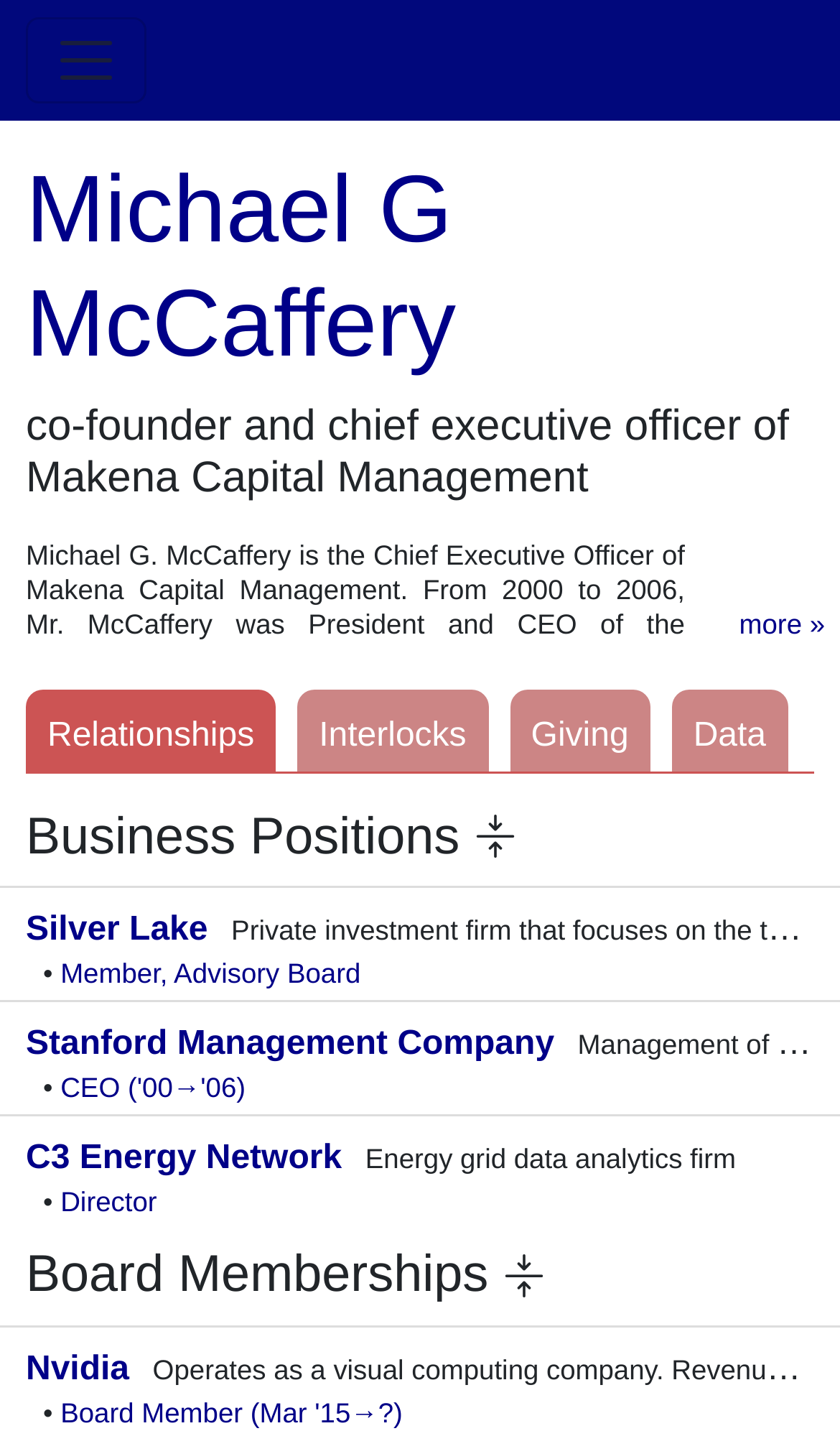Determine the bounding box coordinates of the region to click in order to accomplish the following instruction: "Explore Relationships". Provide the coordinates as four float numbers between 0 and 1, specifically [left, top, right, bottom].

[0.031, 0.481, 0.328, 0.539]